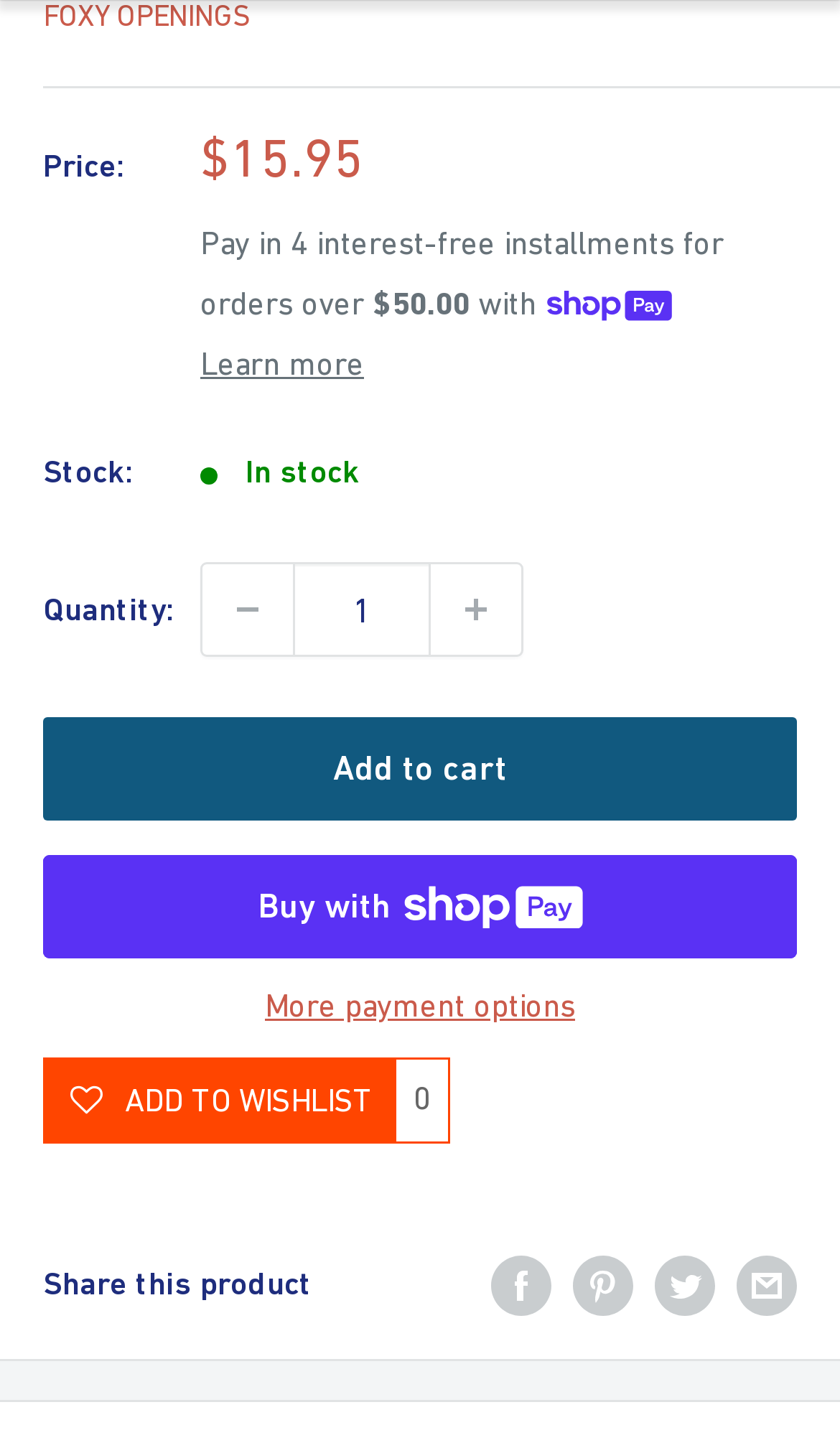How can I increase the quantity of the product?
Using the image as a reference, give an elaborate response to the question.

To increase the quantity of the product, I can find the 'Increase quantity by 1' button in the LayoutTableCell element. This button is located next to the quantity textbox and can be clicked to increase the quantity.